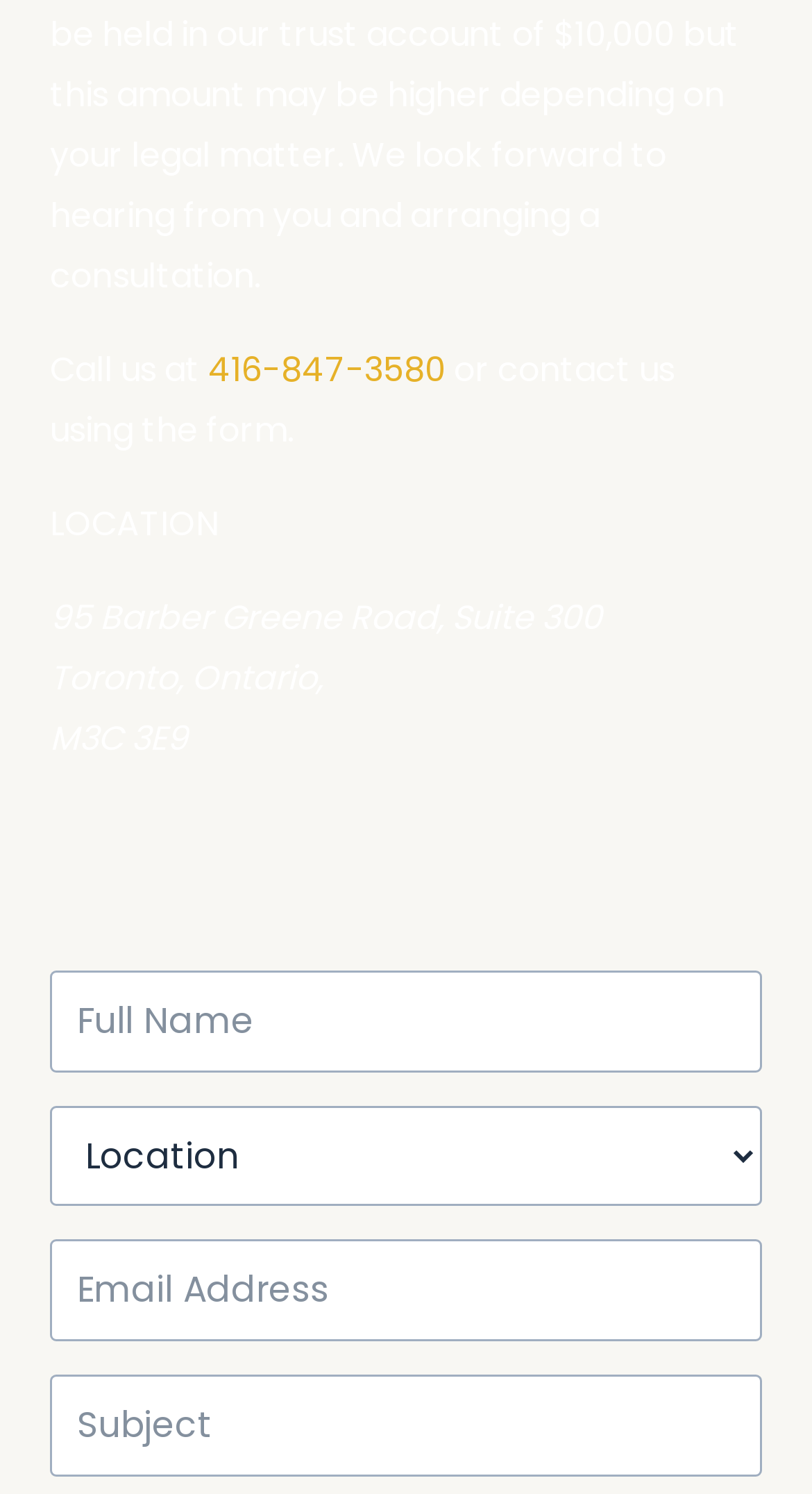Use a single word or phrase to answer the question: How many text fields are there in the form?

4